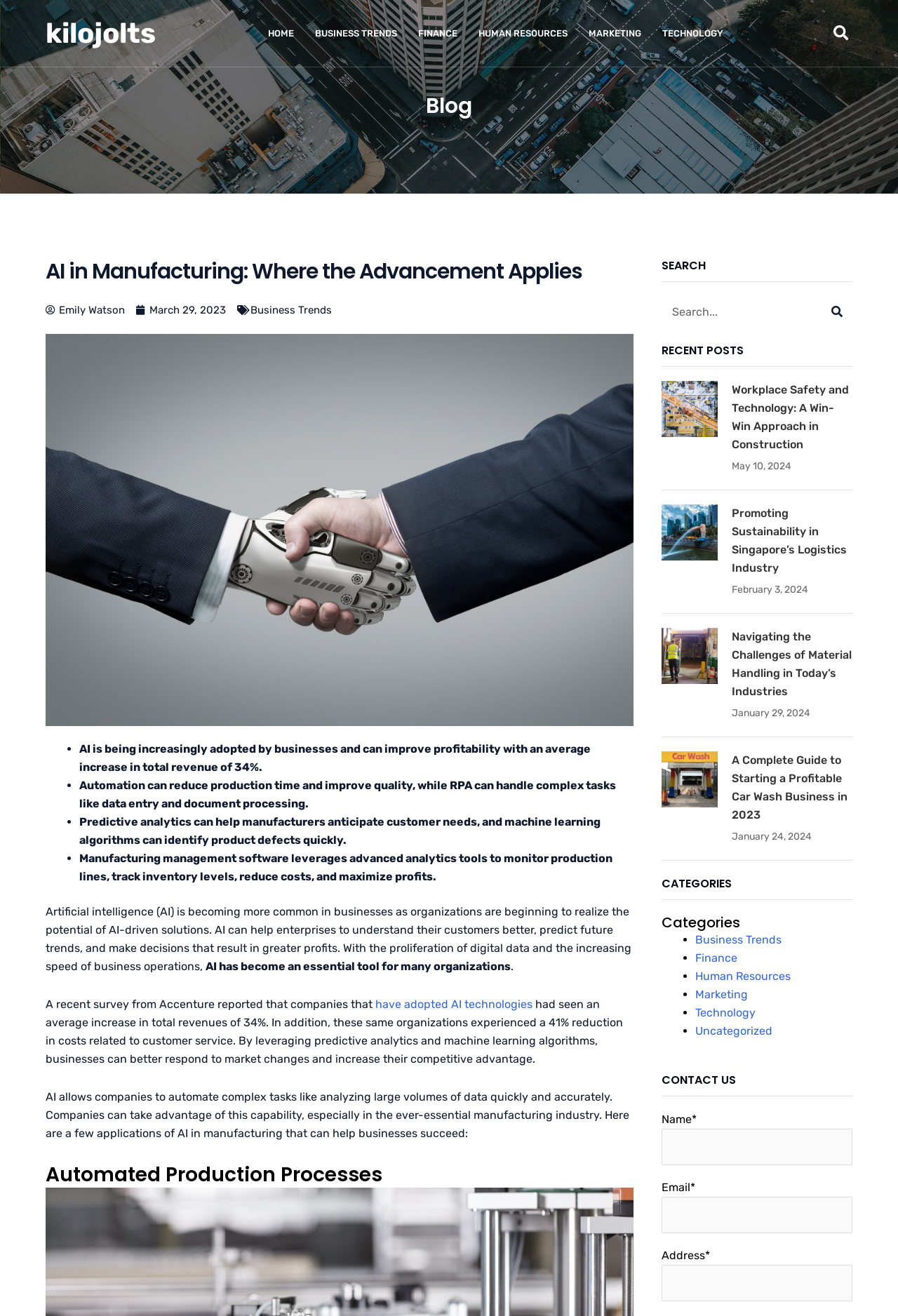Based on the element description, predict the bounding box coordinates (top-left x, top-left y, bottom-right x, bottom-right y) for the UI element in the screenshot: have adopted AI technologies

[0.418, 0.758, 0.593, 0.768]